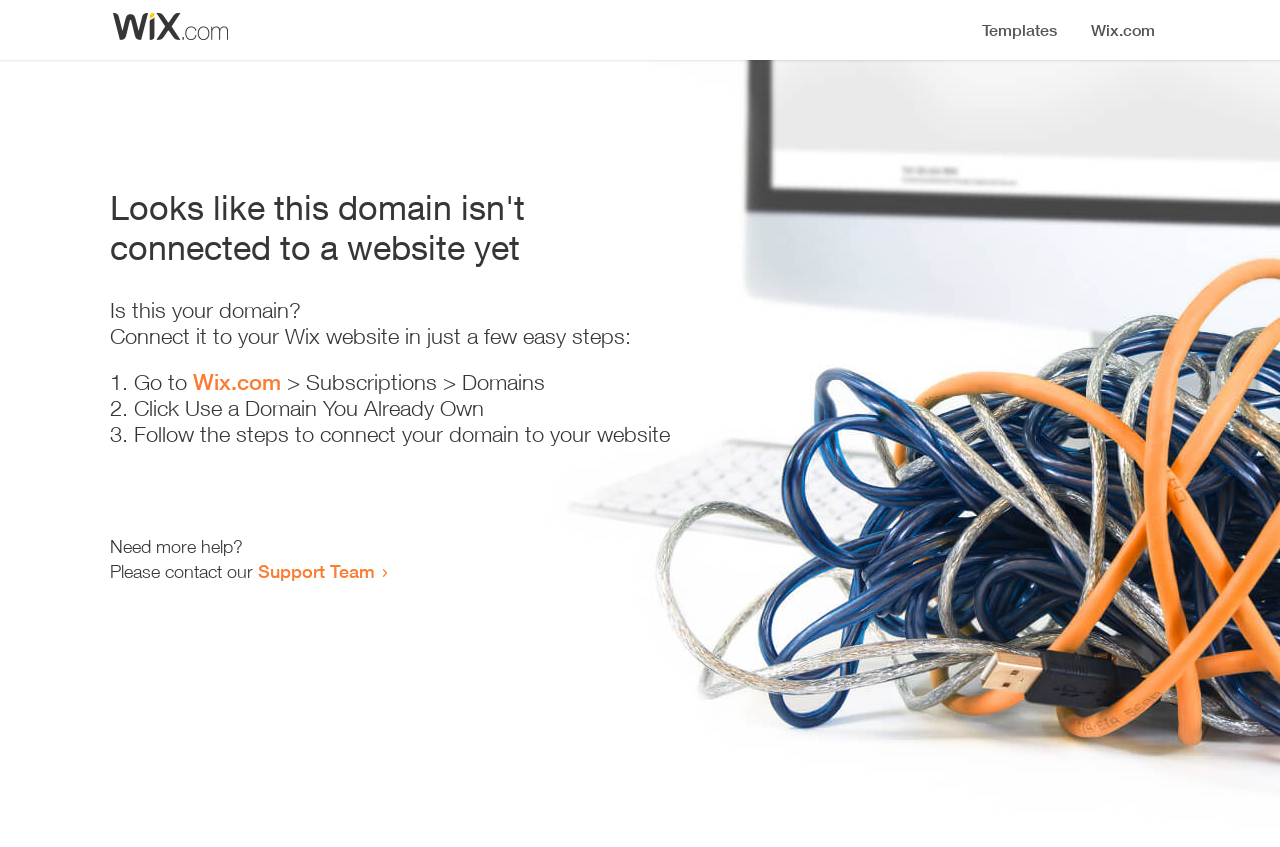Please provide a comprehensive answer to the question below using the information from the image: Where to get more help?

The webpage provides a link to the 'Support Team' for users who need more help, which is indicated by the text 'Need more help? Please contact our Support Team'.